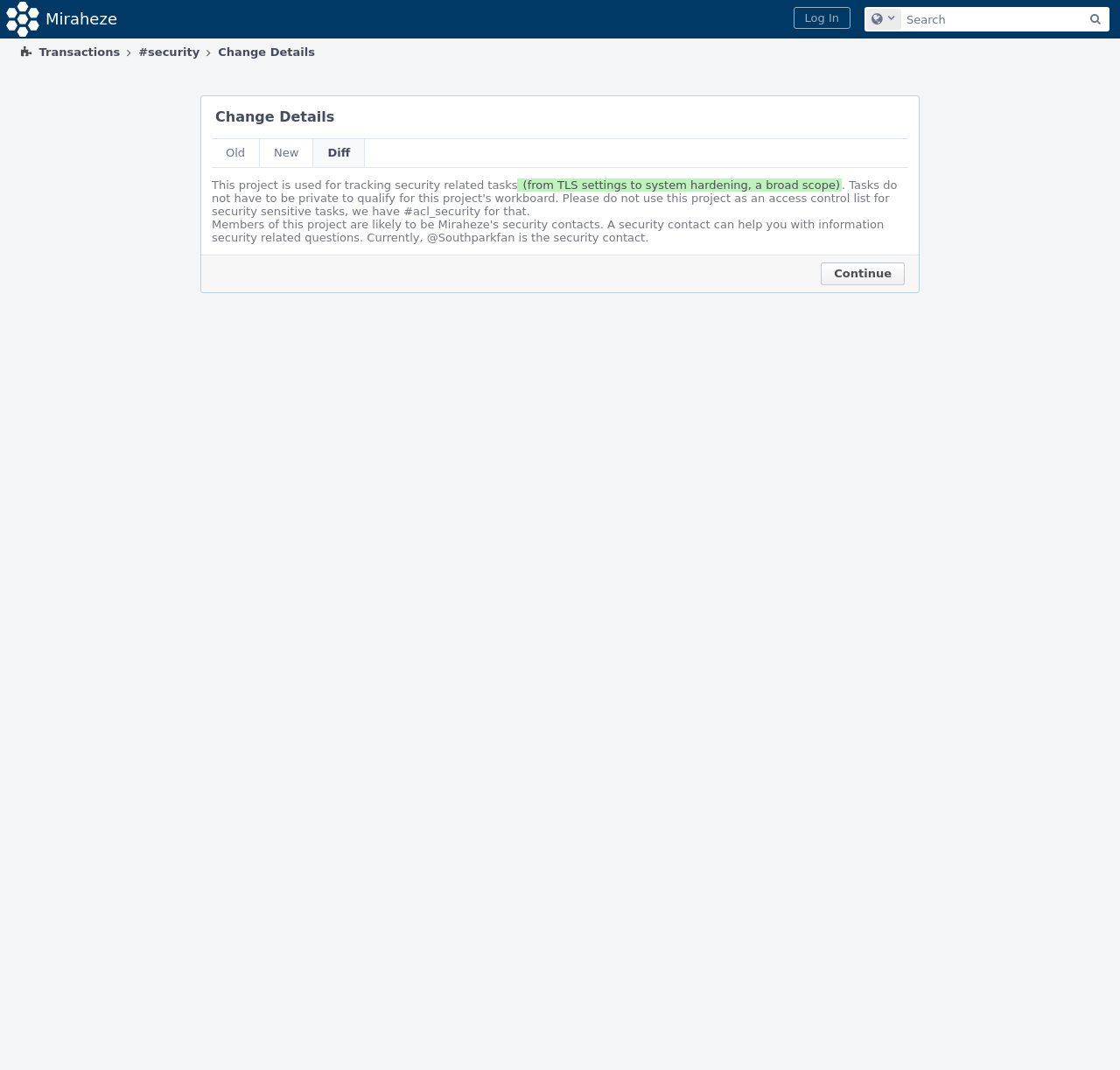What is the position of the 'Log In' button?
Deliver a detailed and extensive answer to the question.

By examining the bounding box coordinates of the 'Log In' button, I found that it is located at the top-right corner of the page, with a y1 value of 0.007 and an x2 value of 0.759.